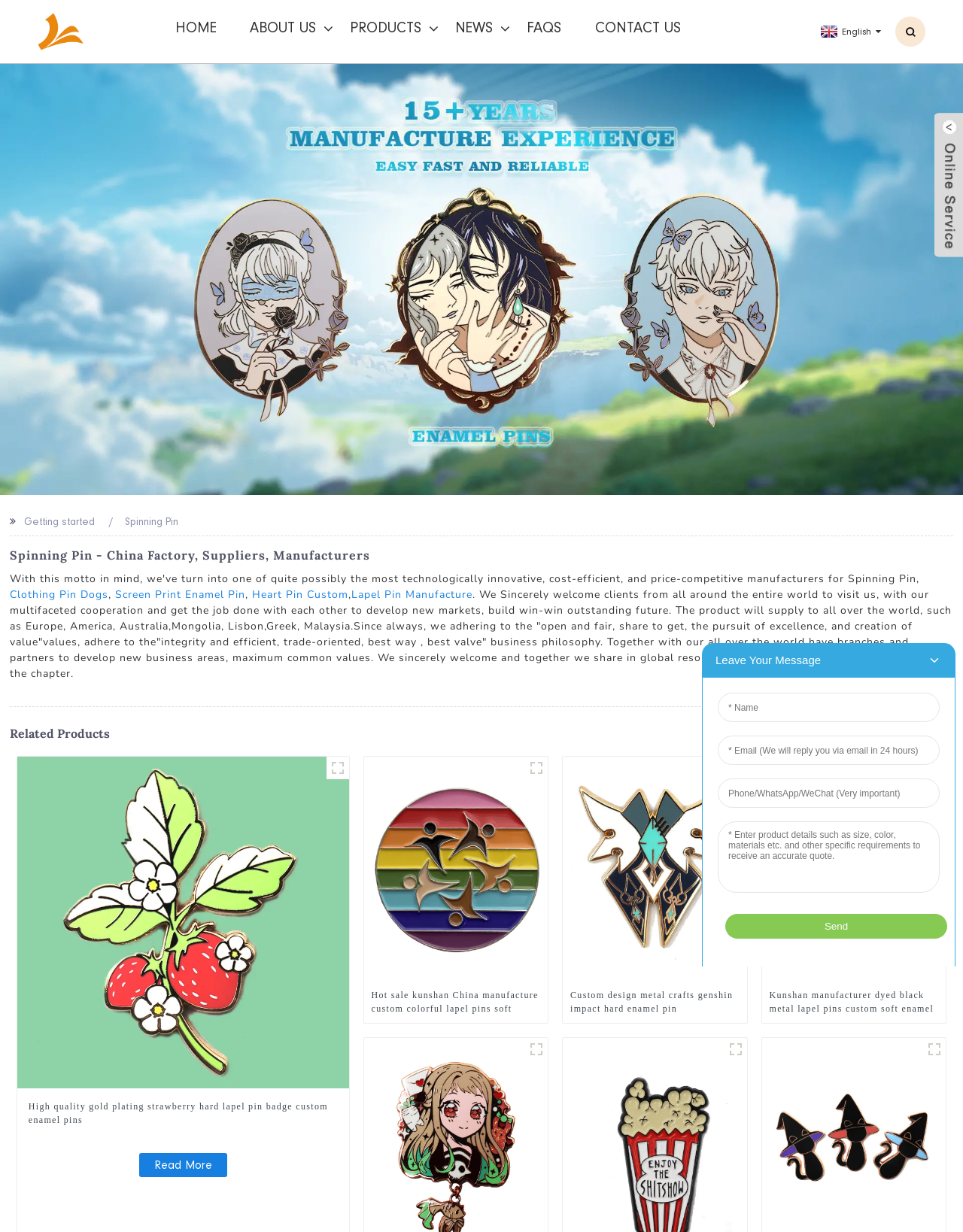Locate the bounding box coordinates of the element that should be clicked to fulfill the instruction: "Read more about the High quality gold plating strawberry hard lapel pin badge custom enamel pins".

[0.144, 0.936, 0.236, 0.955]